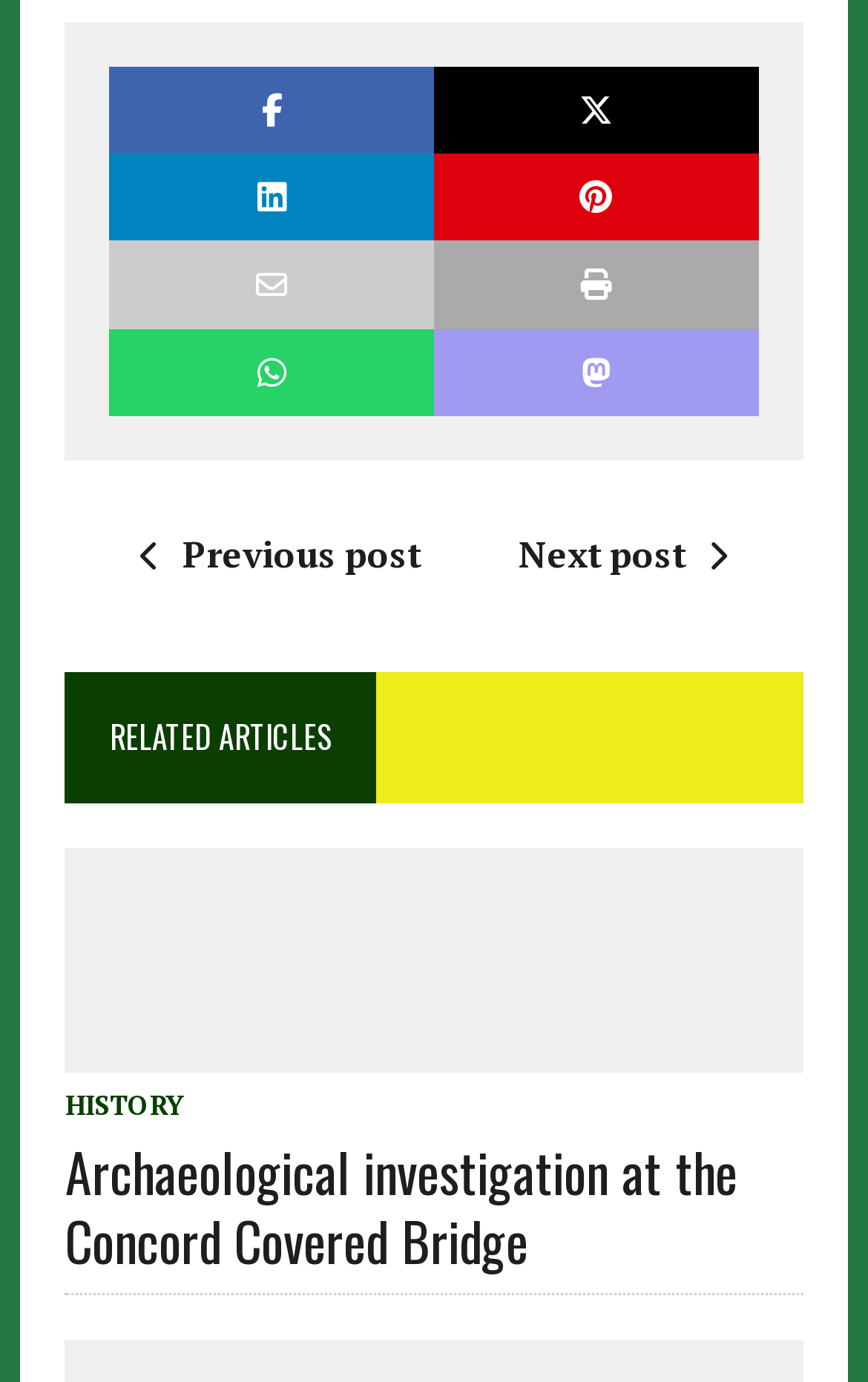Kindly determine the bounding box coordinates of the area that needs to be clicked to fulfill this instruction: "View the article about archeological investigation at Concord Covered Bridge".

[0.269, 0.736, 0.731, 0.772]